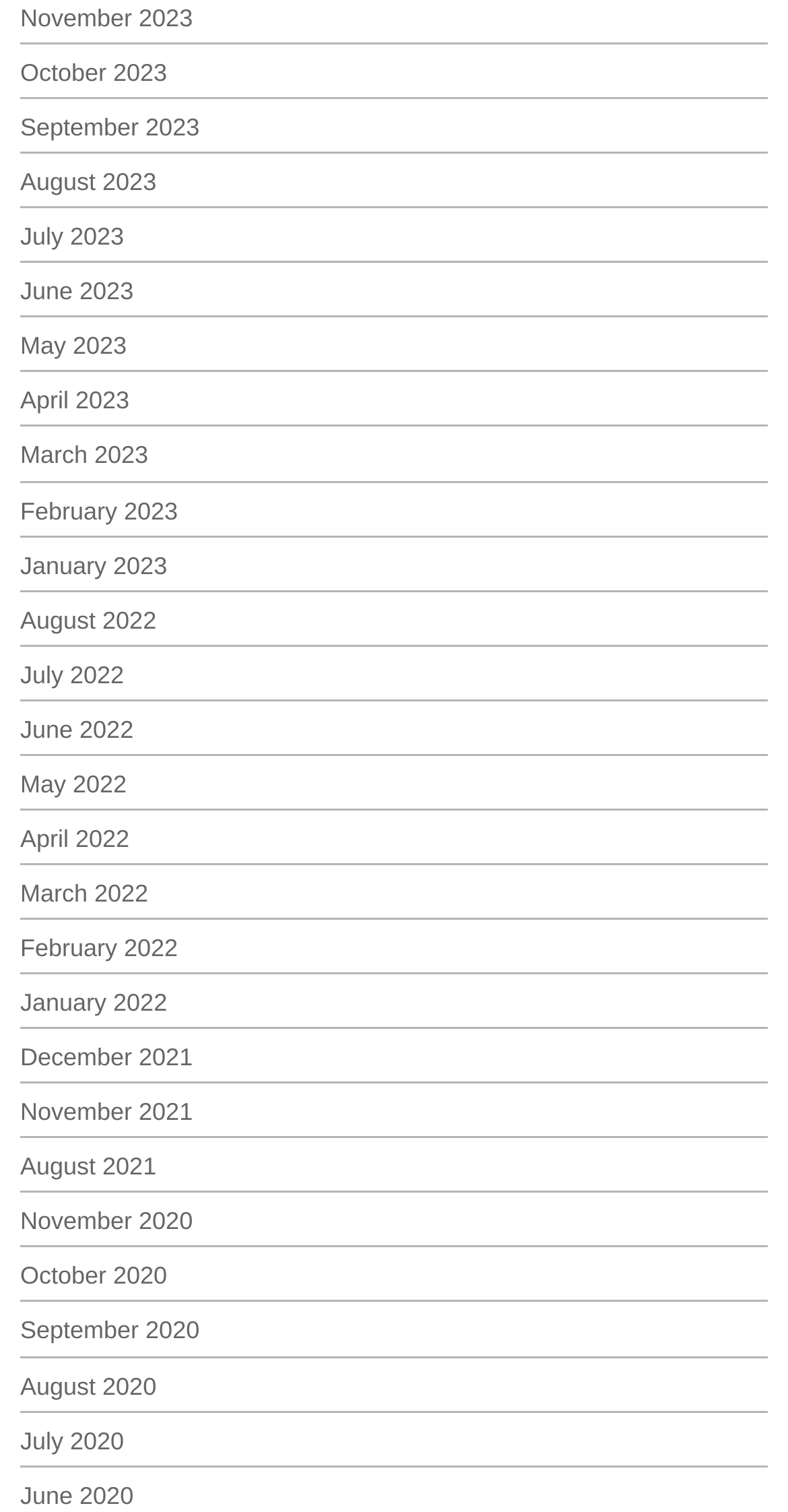Identify the bounding box coordinates of the clickable region required to complete the instruction: "View November 2023". The coordinates should be given as four float numbers within the range of 0 and 1, i.e., [left, top, right, bottom].

[0.026, 0.003, 0.245, 0.021]